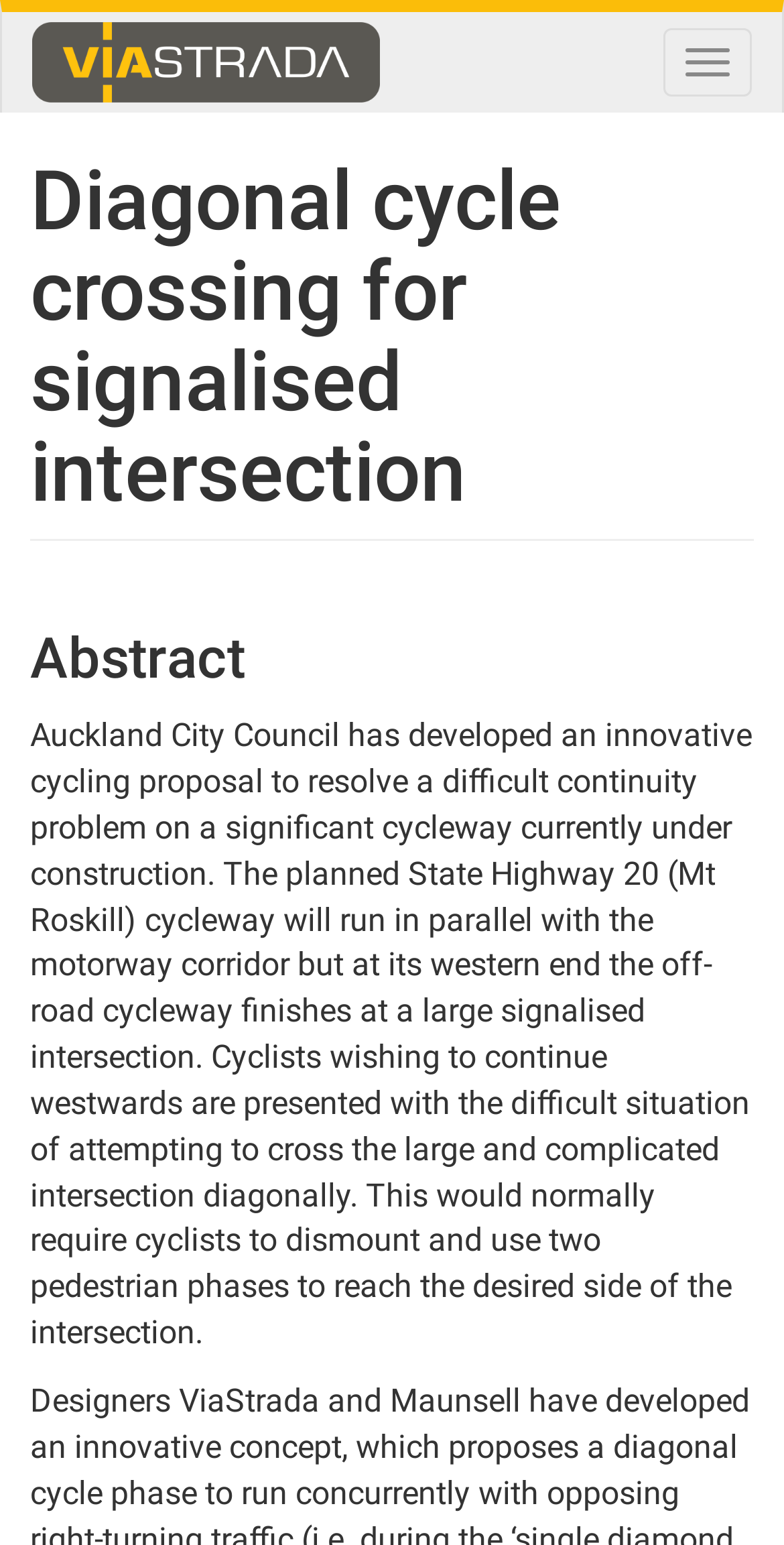Using the webpage screenshot and the element description title="Home", determine the bounding box coordinates. Specify the coordinates in the format (top-left x, top-left y, bottom-right x, bottom-right y) with values ranging from 0 to 1.

[0.041, 0.014, 0.524, 0.066]